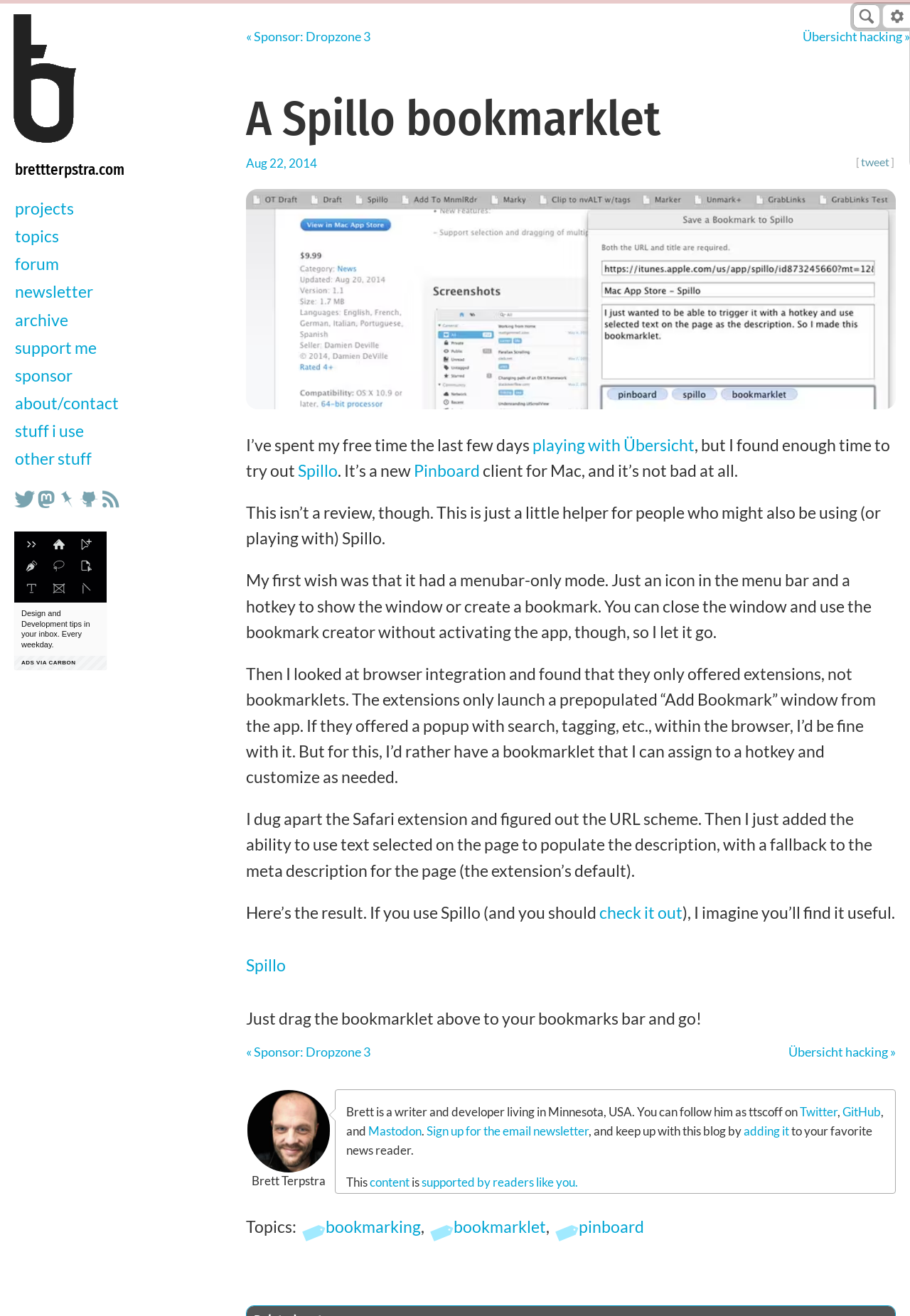What is the location of the author?
Using the visual information from the image, give a one-word or short-phrase answer.

Minnesota, USA